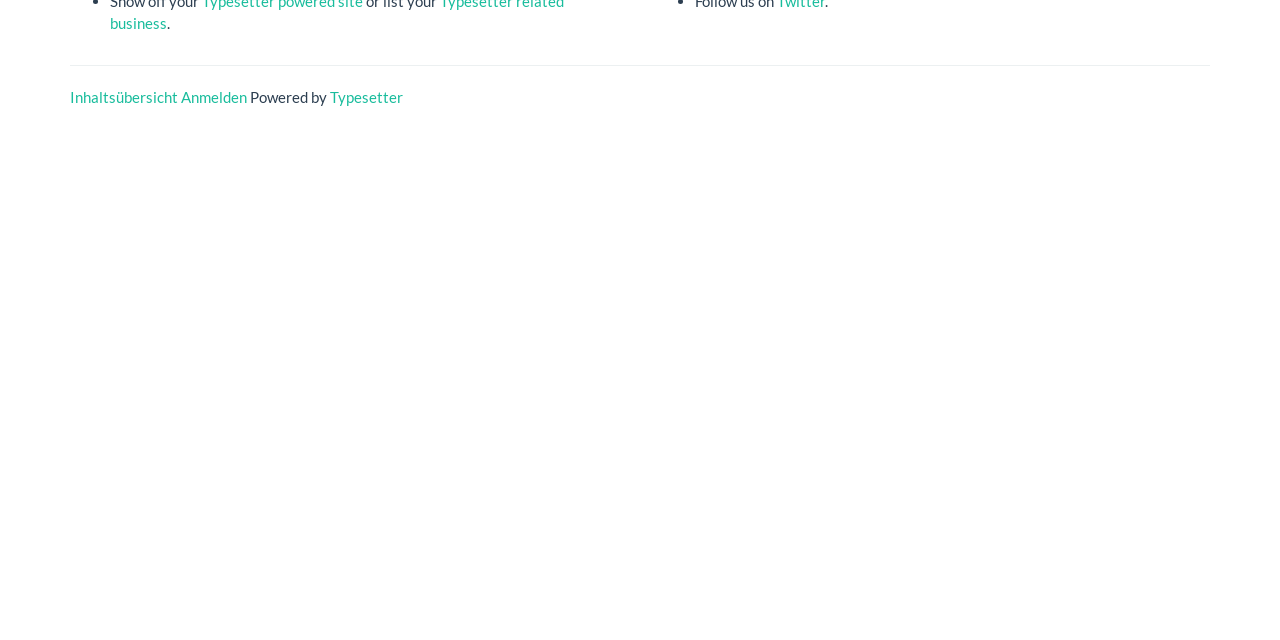Determine the bounding box of the UI component based on this description: "Anmelden". The bounding box coordinates should be four float values between 0 and 1, i.e., [left, top, right, bottom].

[0.141, 0.138, 0.193, 0.166]